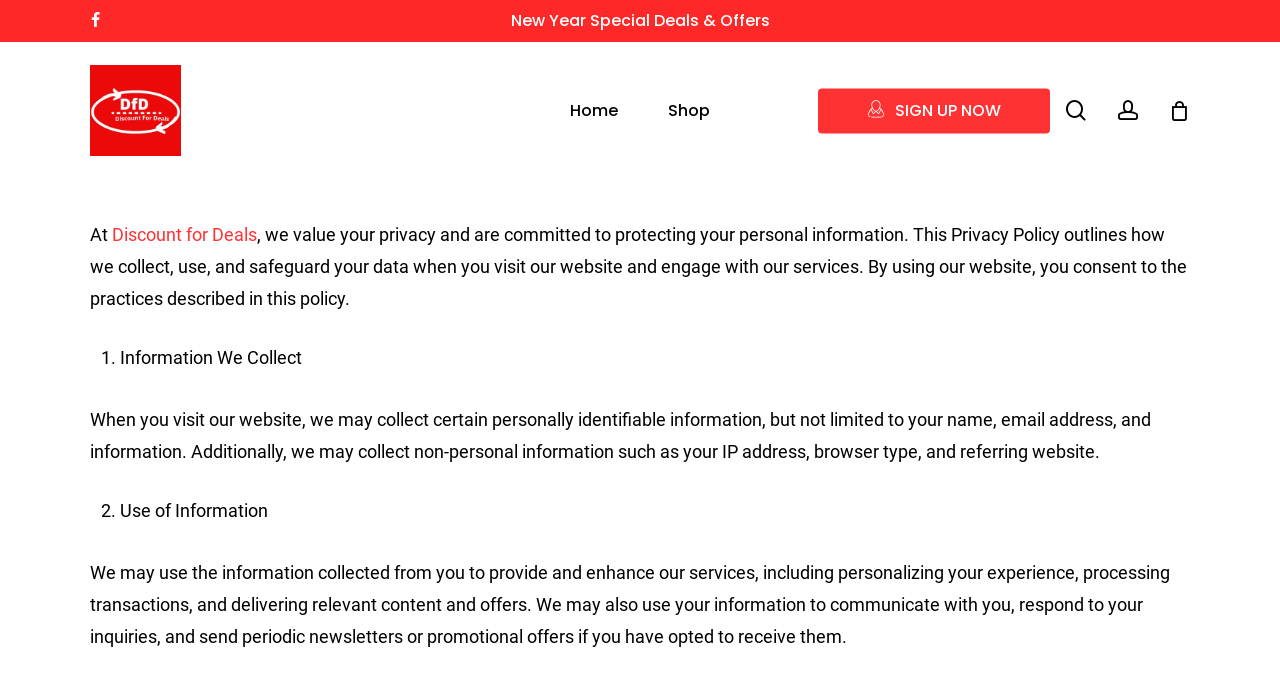Pinpoint the bounding box coordinates of the area that should be clicked to complete the following instruction: "Visit the home page". The coordinates must be given as four float numbers between 0 and 1, i.e., [left, top, right, bottom].

None